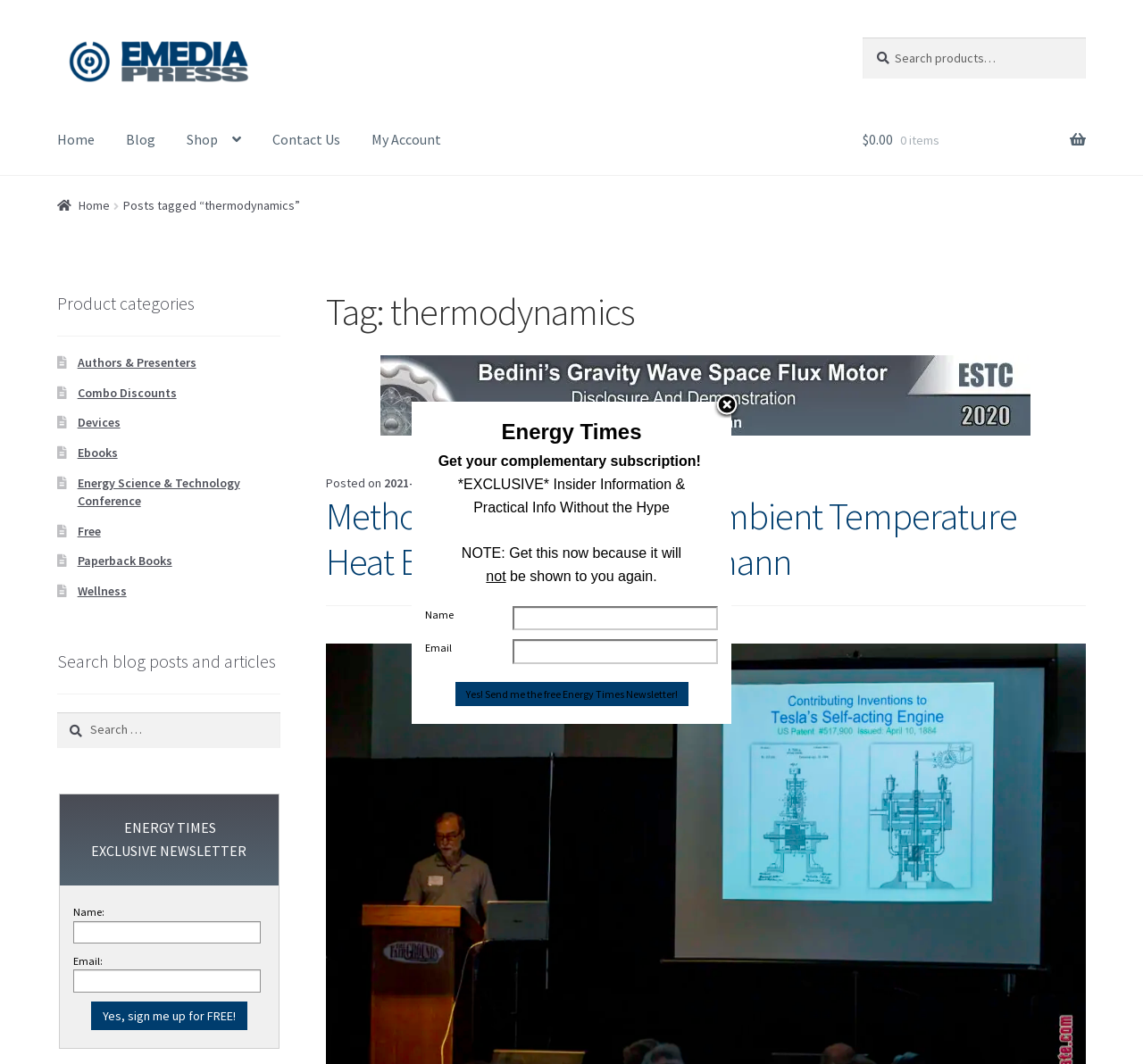Create a detailed narrative of the webpage’s visual and textual elements.

The webpage is an archive page for thermodynamics-related content on a website called A & P Electronic Media. At the top, there are two "Skip to" links, one for navigation and one for content. Below these links, there is a logo for Emediapress, accompanied by a search bar with a "Search" button. 

To the right of the search bar, there is a navigation menu with links to the home page, blog, shop, contact us, and my account. Below this menu, there is a breadcrumbs navigation section, which shows the current page as "Tag: thermodynamics". 

The main content area of the page is divided into two sections. On the left, there is a list of product categories, including authors and presenters, combo discounts, devices, ebooks, and more. On the right, there are several blog posts and articles related to thermodynamics, each with a title, author, and date. The first article is about Bedini's Gravity Wave Space Flux Motor, and there are several more articles listed below it.

Below the main content area, there is a section for searching blog posts and articles, with a search bar and a "Search" button. 

Further down the page, there is a section for signing up for a free newsletter called Energy Times. This section has a heading, a brief description, and a form with fields for name and email. There is also a button to submit the form. 

Finally, at the very bottom of the page, there is a section with a heading "Energy Times" and a brief description, followed by a form with fields for name and email, and a button to submit the form.